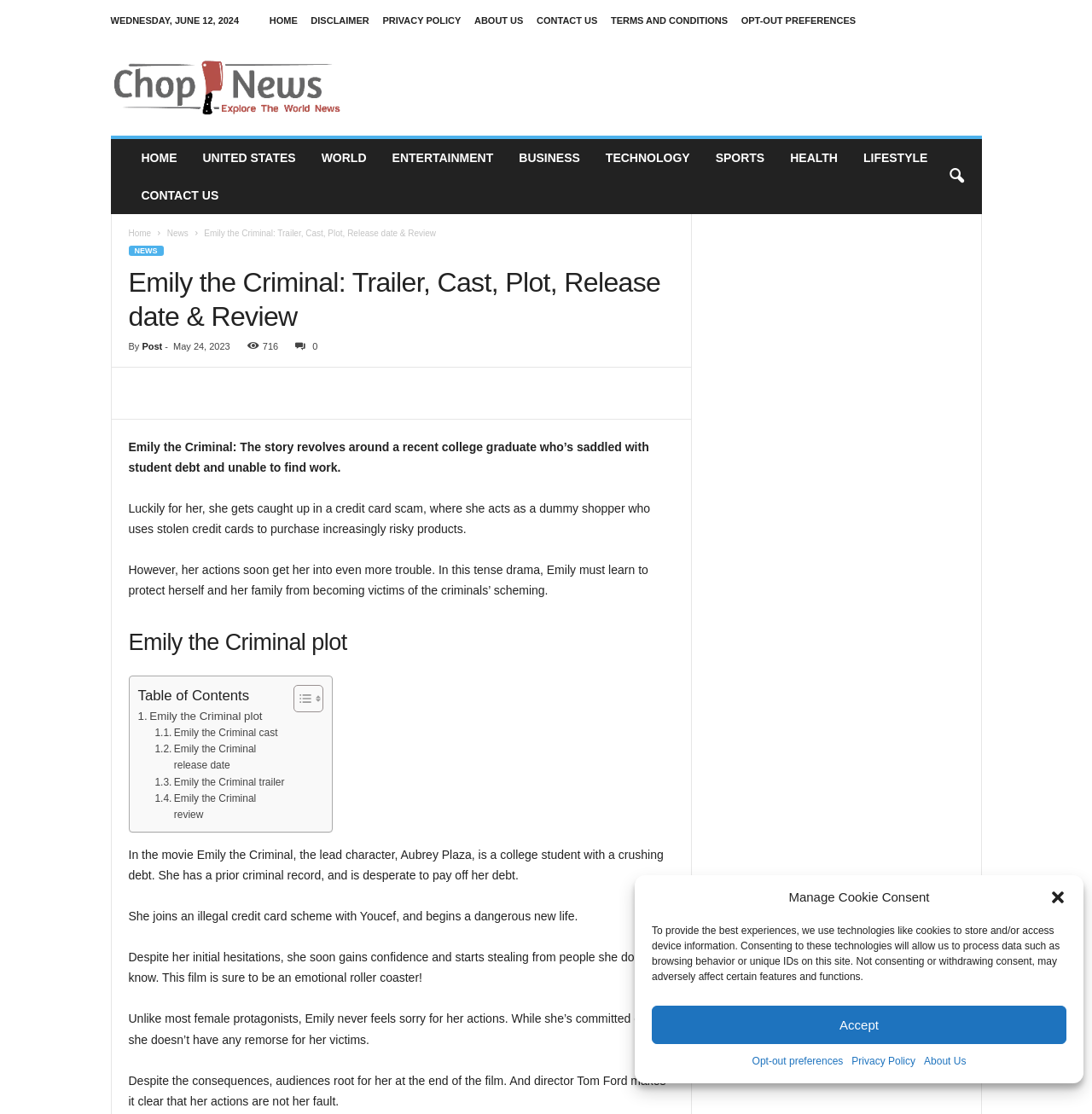What is the release date of Emily the Criminal? Analyze the screenshot and reply with just one word or a short phrase.

Not specified